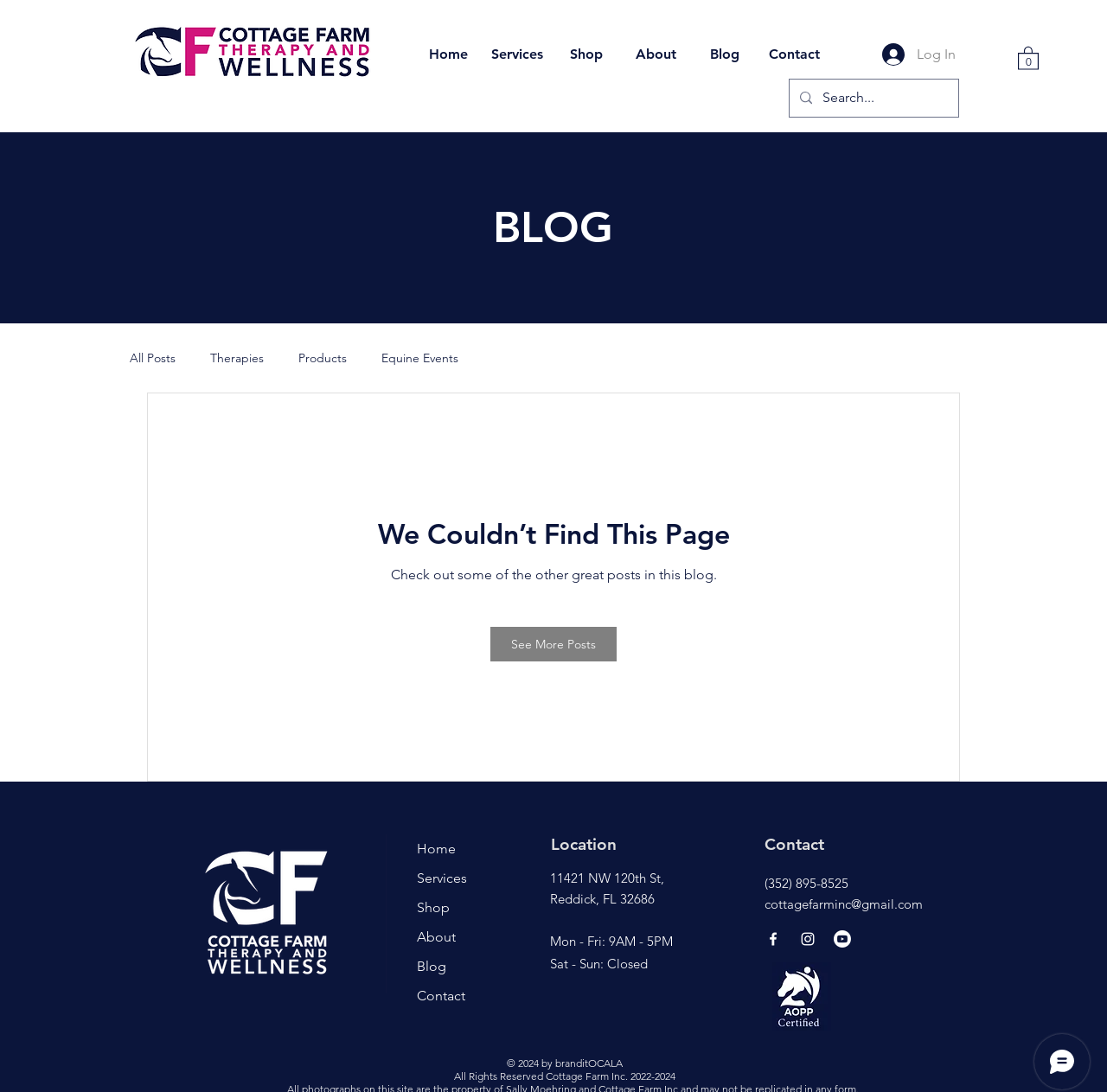Specify the bounding box coordinates of the element's region that should be clicked to achieve the following instruction: "Click the Cart button". The bounding box coordinates consist of four float numbers between 0 and 1, in the format [left, top, right, bottom].

[0.92, 0.041, 0.938, 0.064]